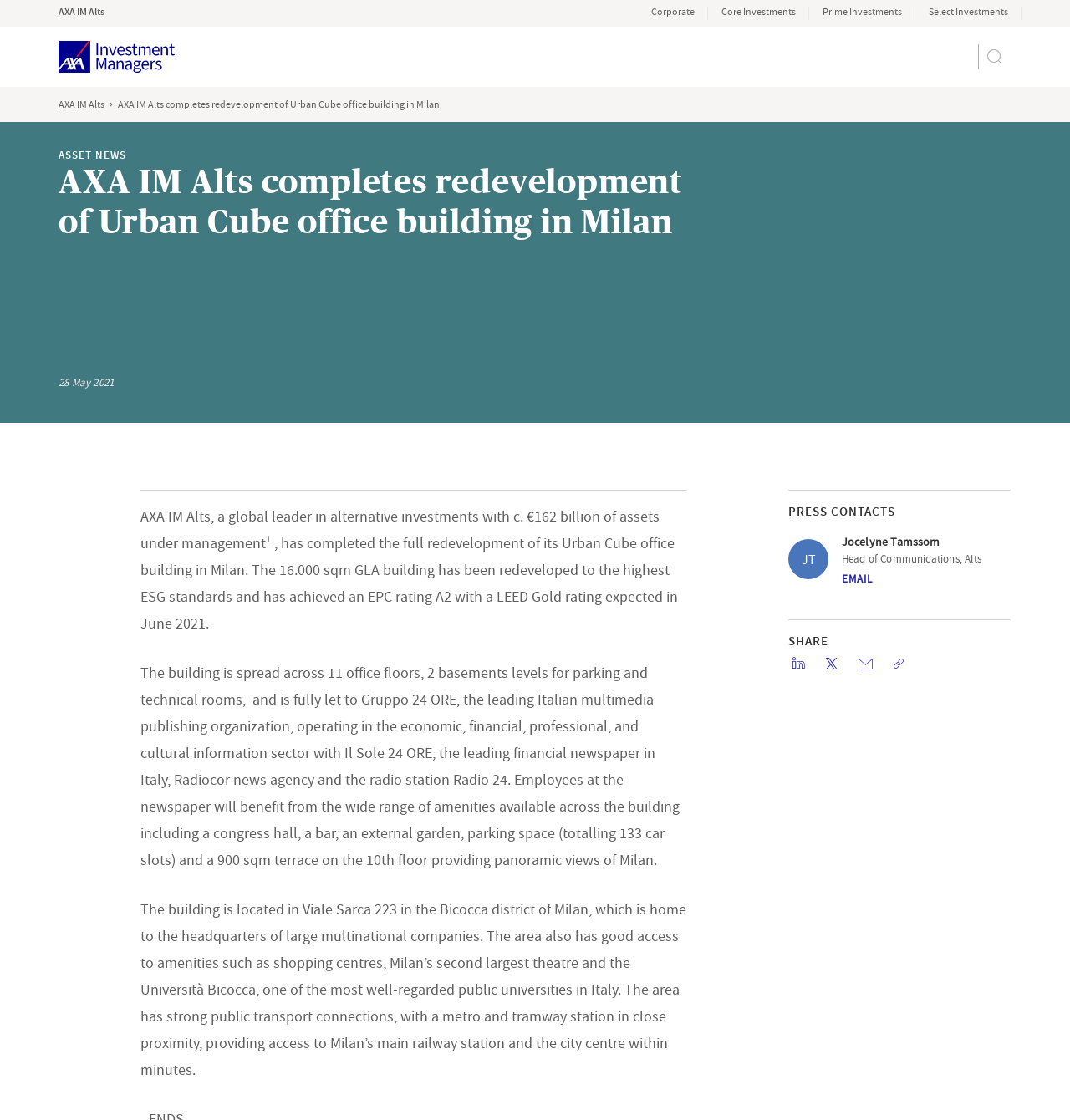Produce a meticulous description of the webpage.

The webpage is about AXA IM Alts, a global leader in alternative investments, and its completion of the full redevelopment of its Urban Cube office building in Milan. 

At the top left of the page, there is a logo of AXA IM Alts, accompanied by a search box and a search button. To the right of the logo, there are several links, including "Corporate", "Core Investments", "Prime Investments", and "Select Investments". 

Below the top navigation bar, there is a main navigation menu with links to "ABOUT US", "INVESTMENT EXPERTISE", "RESPONSIBLE INVESTING", "MEDIA CENTRE", "INSIGHTS", and "CONTACT US". 

The main content of the page is divided into two sections. The left section has a heading that reads "AXA IM Alts completes redevelopment of Urban Cube office building in Milan", followed by a date "28 May 2021". Below the heading, there is a block of text that describes the redevelopment of the Urban Cube office building, including its size, ESG standards, and LEED Gold rating. The text also mentions the building's amenities and its location in the Bicocca district of Milan.

To the right of the main content, there is a complementary section that contains contact information for the press, including a name, title, and email address. There are also social media links to share the article on LinkedIn, Twitter, and email, as well as a button to copy the URL.

Throughout the page, there are several links to other pages, including the AXA IM Alts homepage and other related articles.